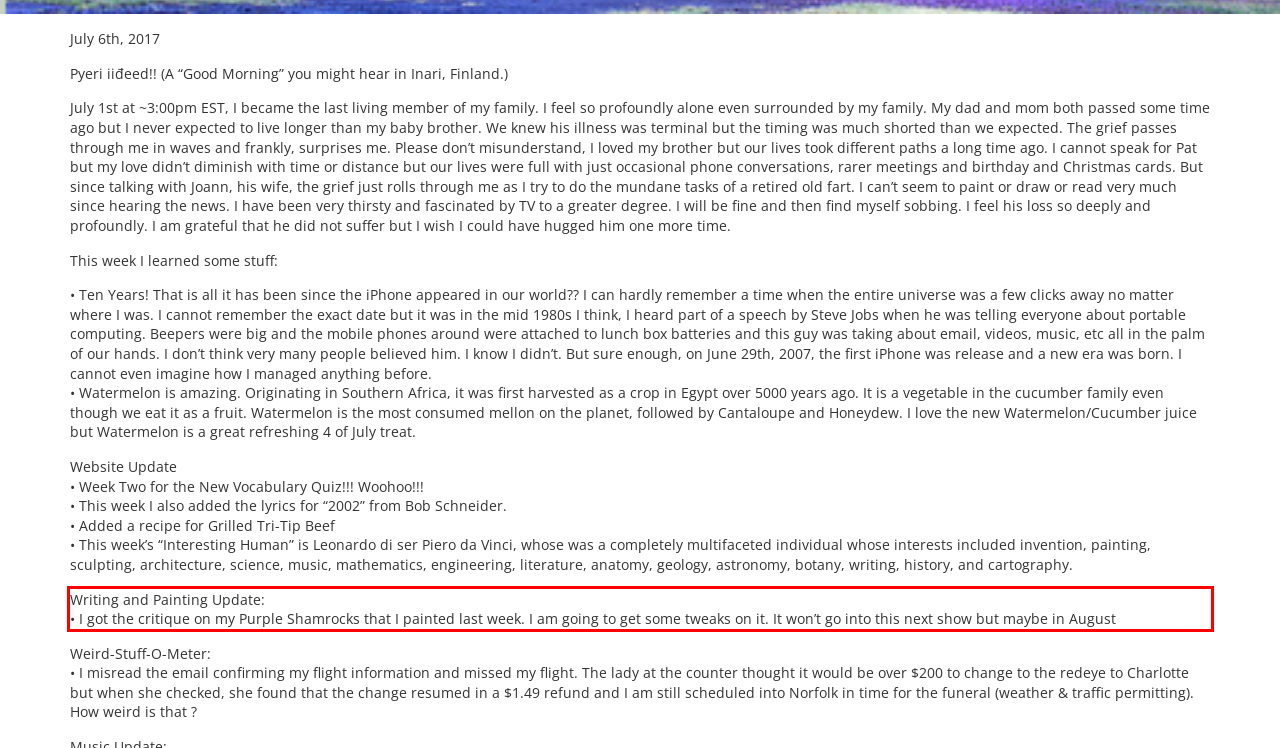Examine the screenshot of the webpage, locate the red bounding box, and generate the text contained within it.

Writing and Painting Update: • I got the critique on my Purple Shamrocks that I painted last week. I am going to get some tweaks on it. It won’t go into this next show but maybe in August